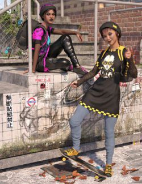What is the material of the wall in the background?
From the screenshot, supply a one-word or short-phrase answer.

Brick